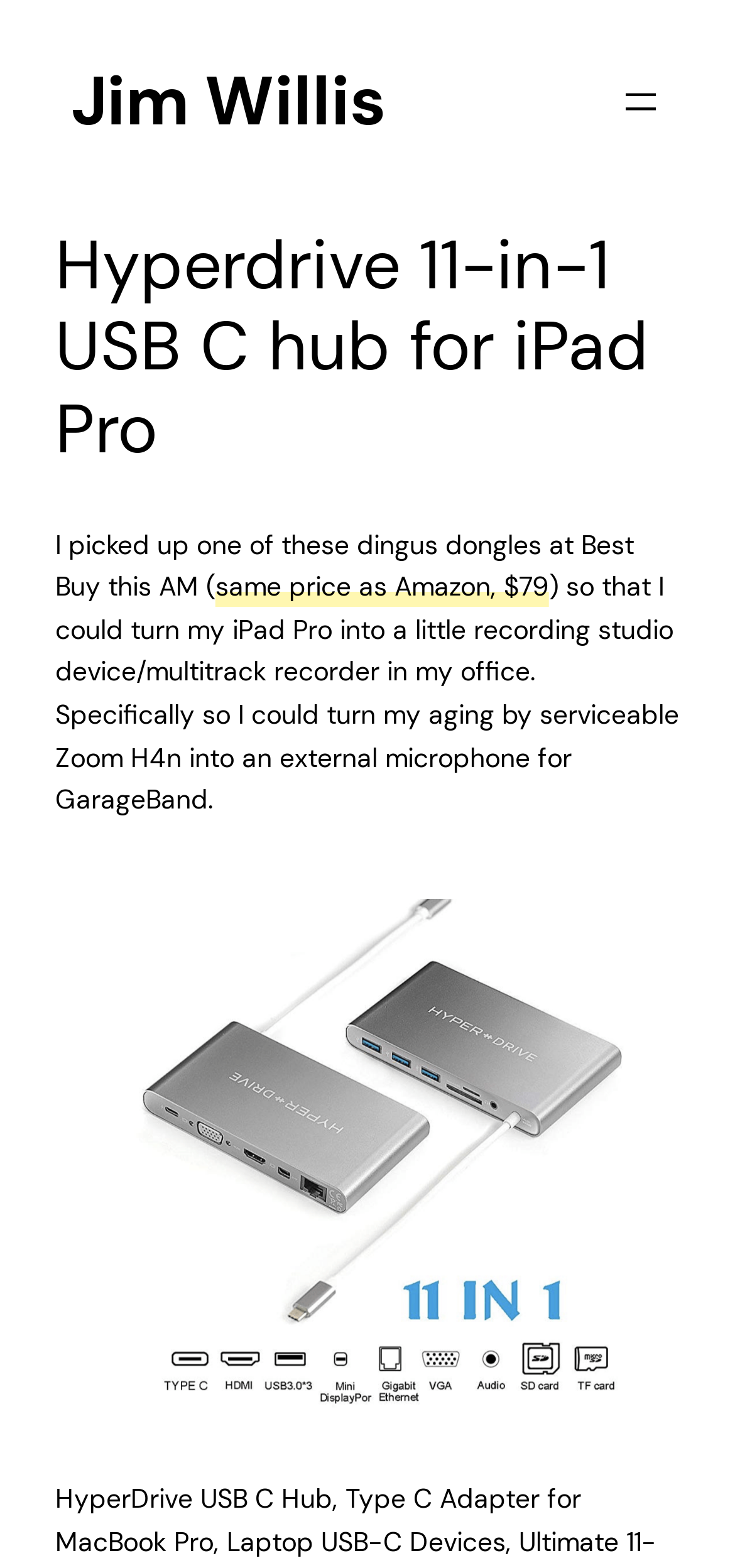Using the provided element description: "same price as Amazon, $79", identify the bounding box coordinates. The coordinates should be four floats between 0 and 1 in the order [left, top, right, bottom].

[0.293, 0.363, 0.747, 0.385]